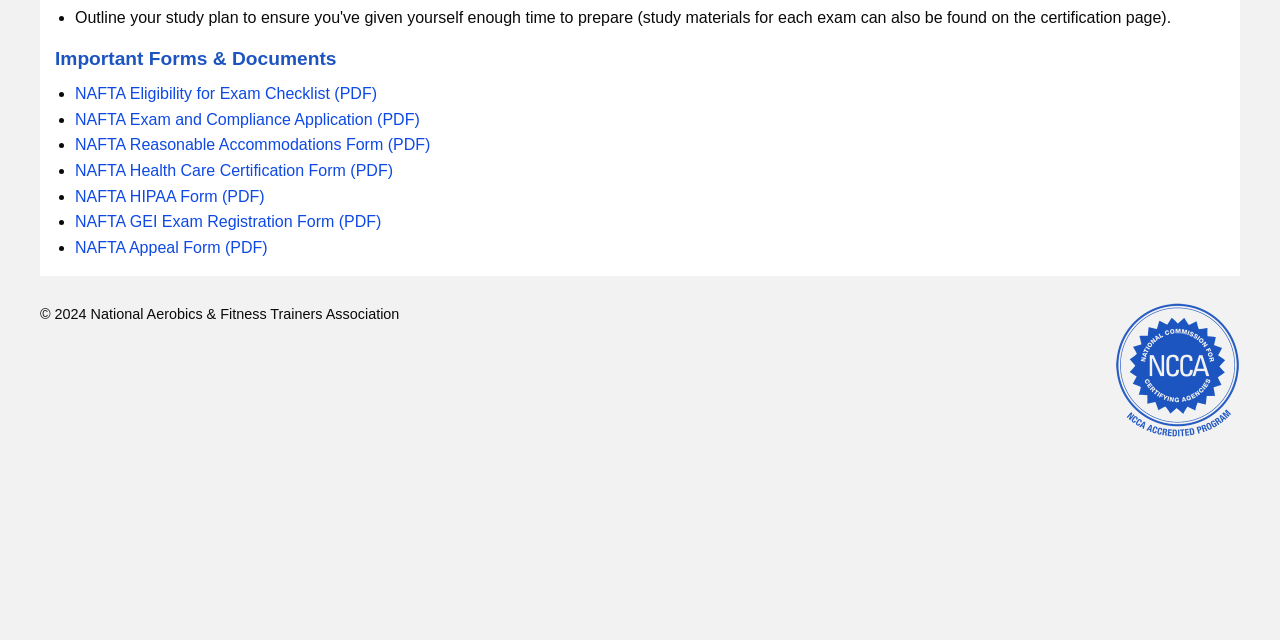Identify the bounding box of the HTML element described as: "NAFTA HIPAA Form (PDF)".

[0.059, 0.293, 0.207, 0.32]